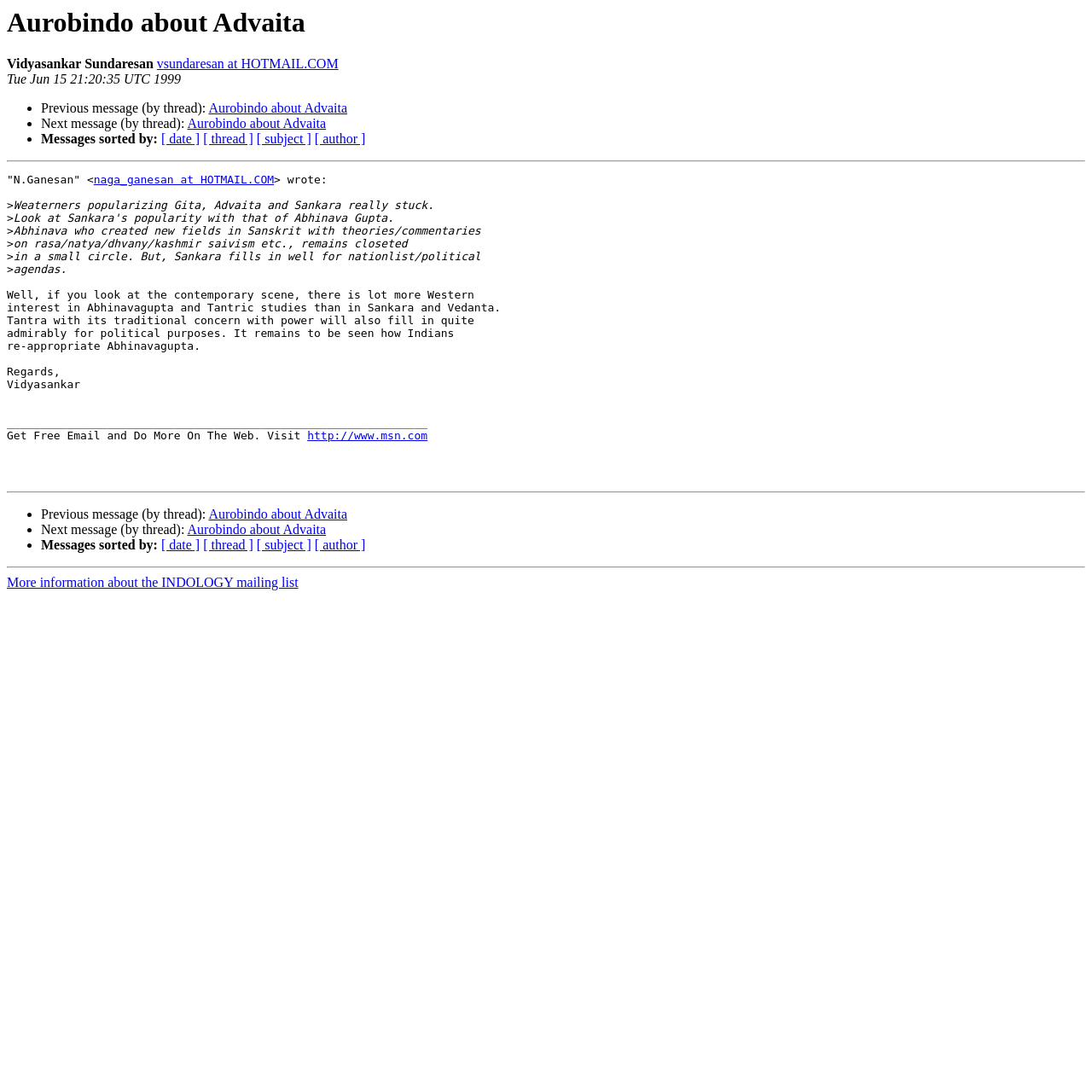Please identify the bounding box coordinates of the element on the webpage that should be clicked to follow this instruction: "Leave a reply". The bounding box coordinates should be given as four float numbers between 0 and 1, formatted as [left, top, right, bottom].

None